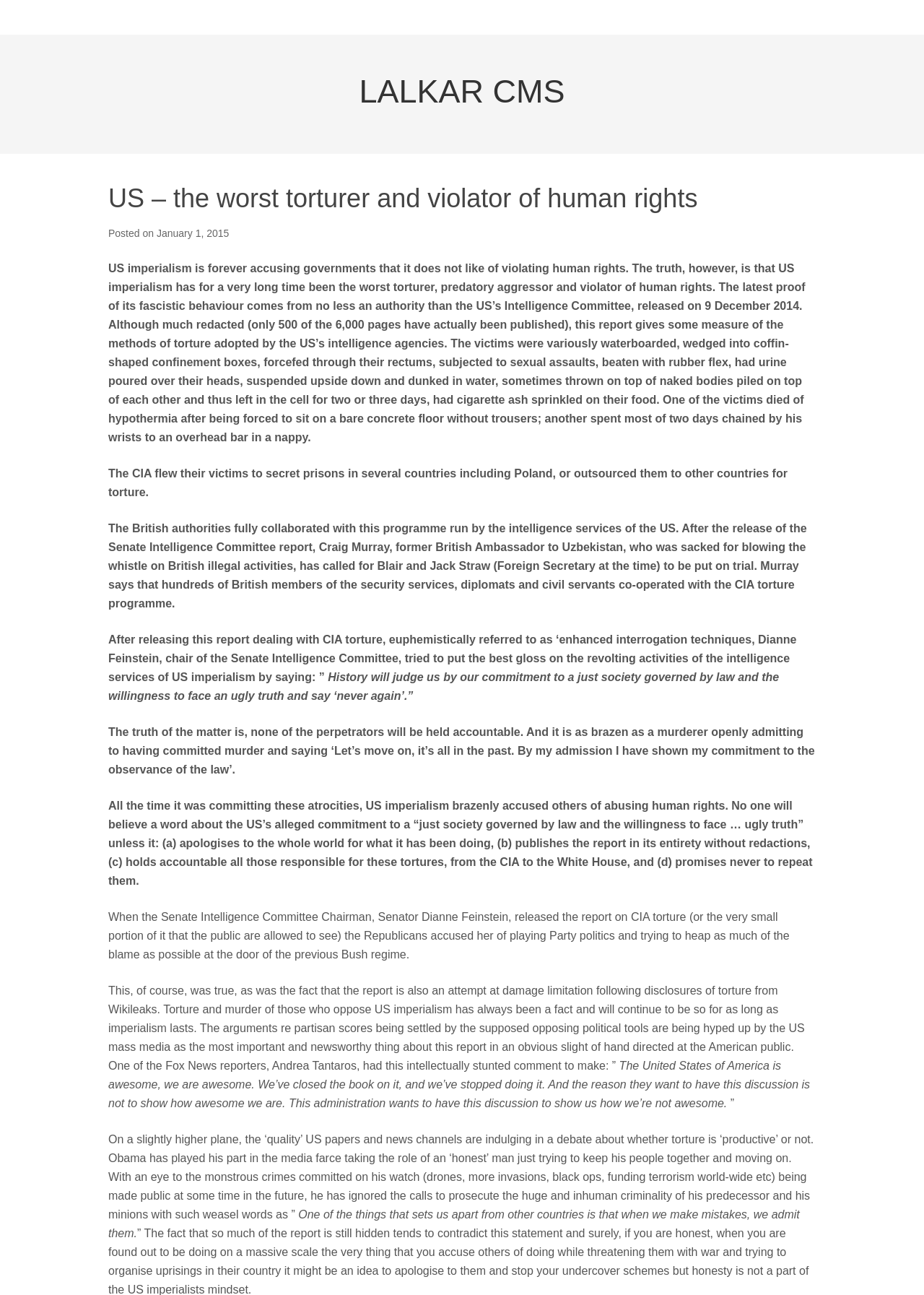Predict the bounding box of the UI element that fits this description: "LALKAR CMS".

[0.389, 0.065, 0.611, 0.093]